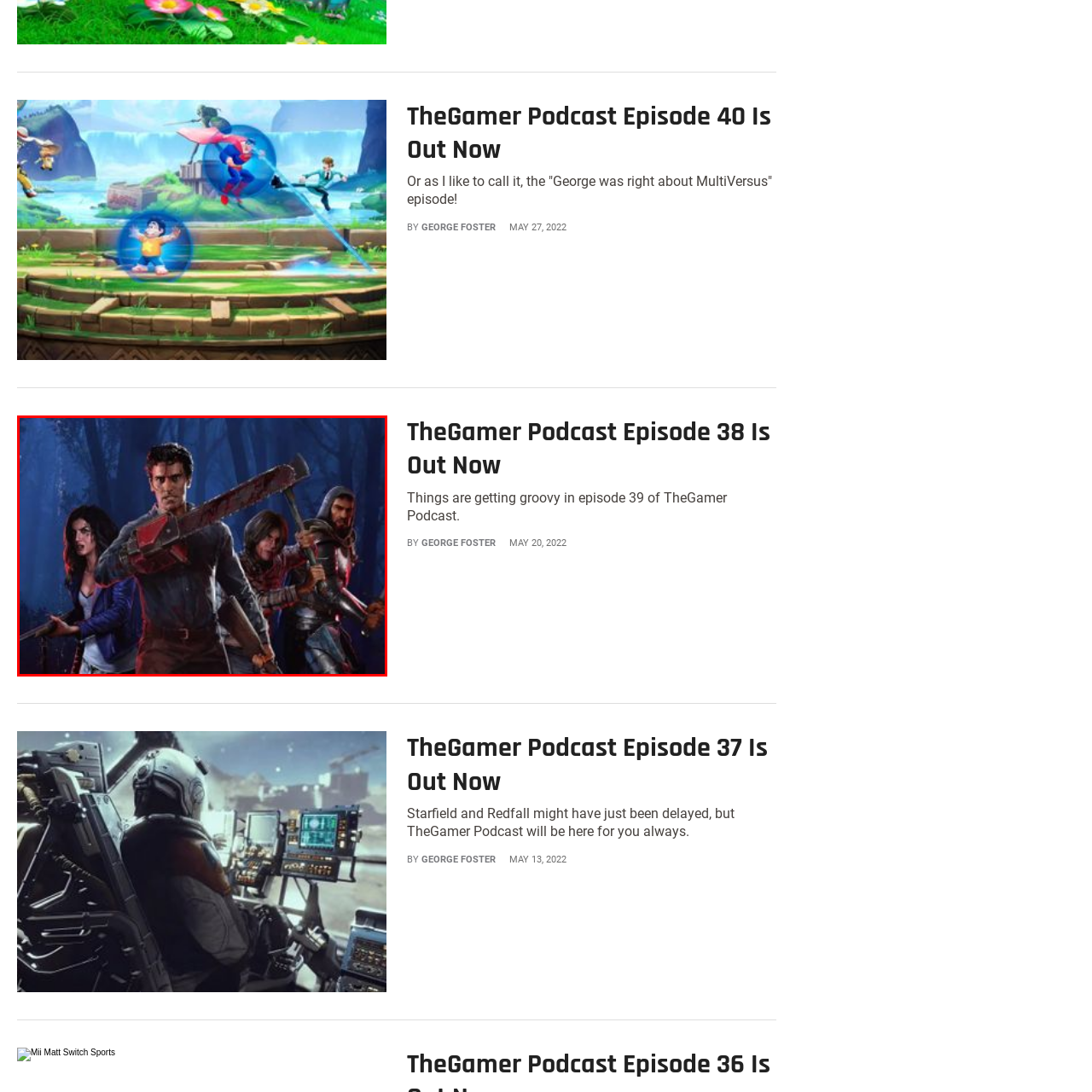Generate a comprehensive caption for the image section marked by the red box.

The image showcases a dramatic scene featuring characters from the horror franchise "Evil Dead." In a dark, eerie forest setting, we see four figures poised for action. The central character, resembling Ash Williams, wields a chainsaw, ready to battle supernatural forces. Flanking him are three allies, each armed with distinctive weapons and reflecting a mix of fierce determination and readiness for combat. The overall atmosphere is tense, illuminated by a blueish hue from the surrounding trees, emphasizing the horror theme. This captivating moment connects to the broader context of "TheGamer Podcast," specifically Episode 38, which likely delves into discussions about the franchise and its cultural impact.